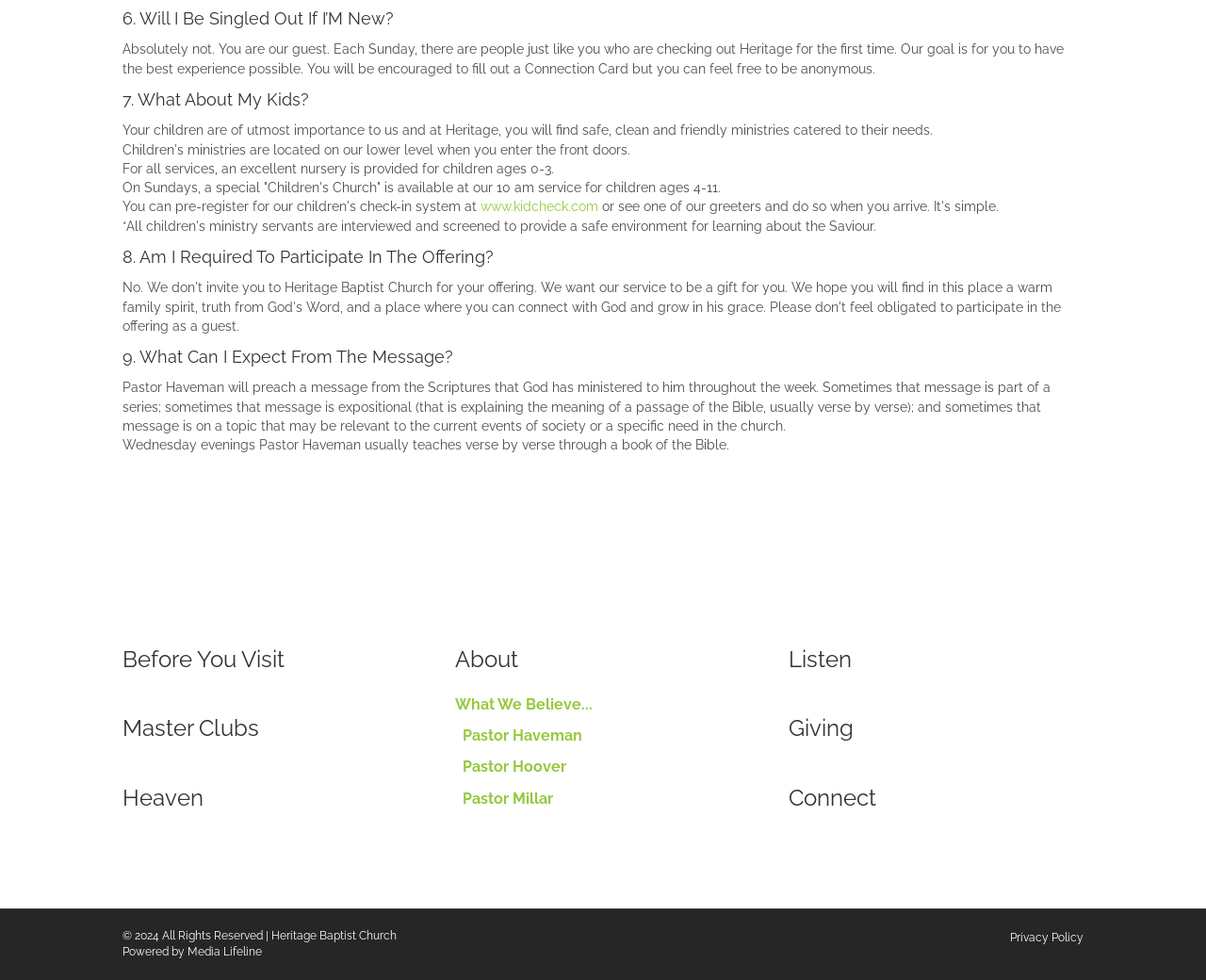What type of message can be expected from Pastor Haveman?
Based on the image, provide a one-word or brief-phrase response.

From the Scriptures